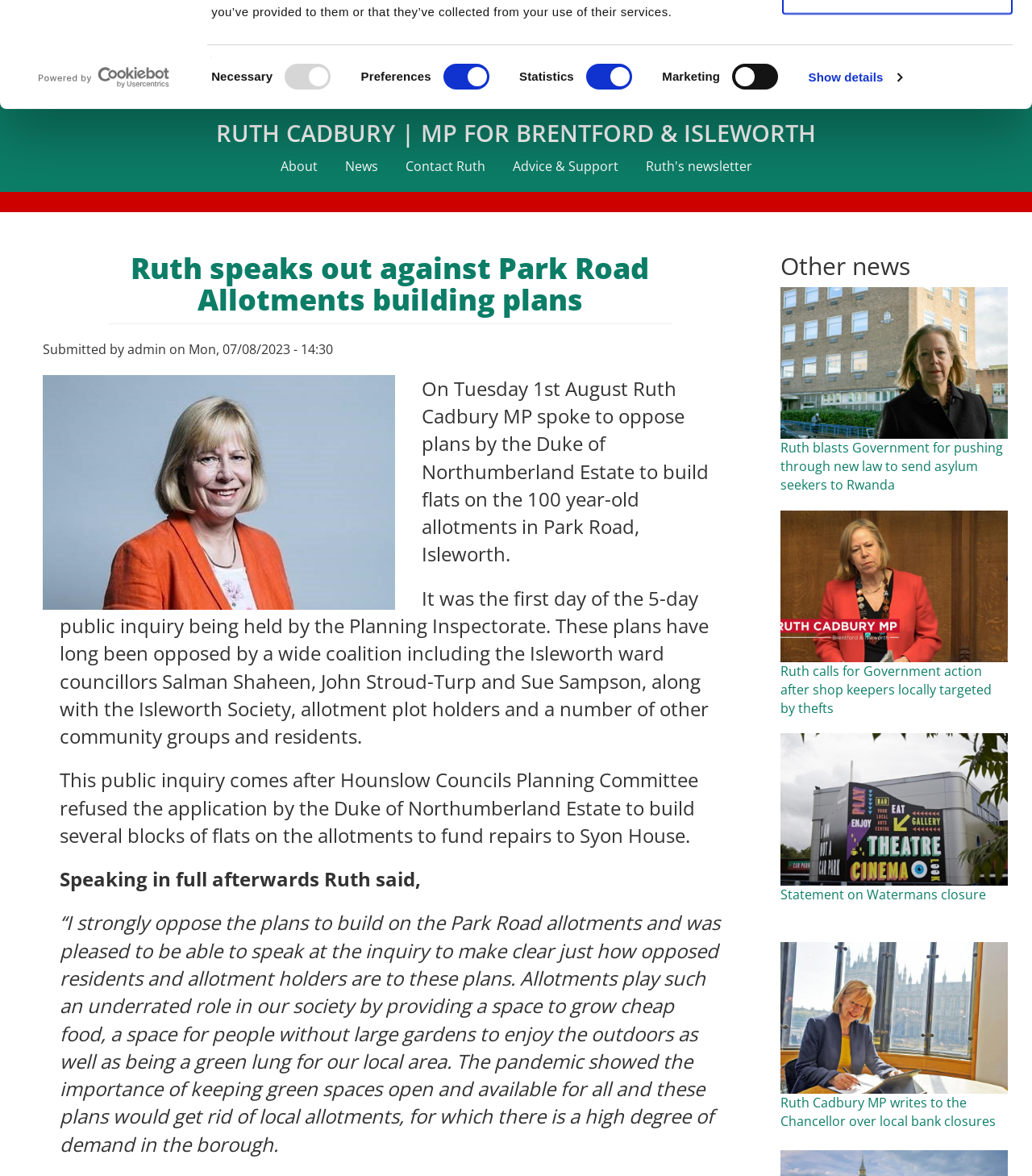Determine the coordinates of the bounding box that should be clicked to complete the instruction: "Click the 'Ruth blasts Government for pushing through new law to send asylum seekers to Rwanda' link". The coordinates should be represented by four float numbers between 0 and 1: [left, top, right, bottom].

[0.756, 0.373, 0.971, 0.42]